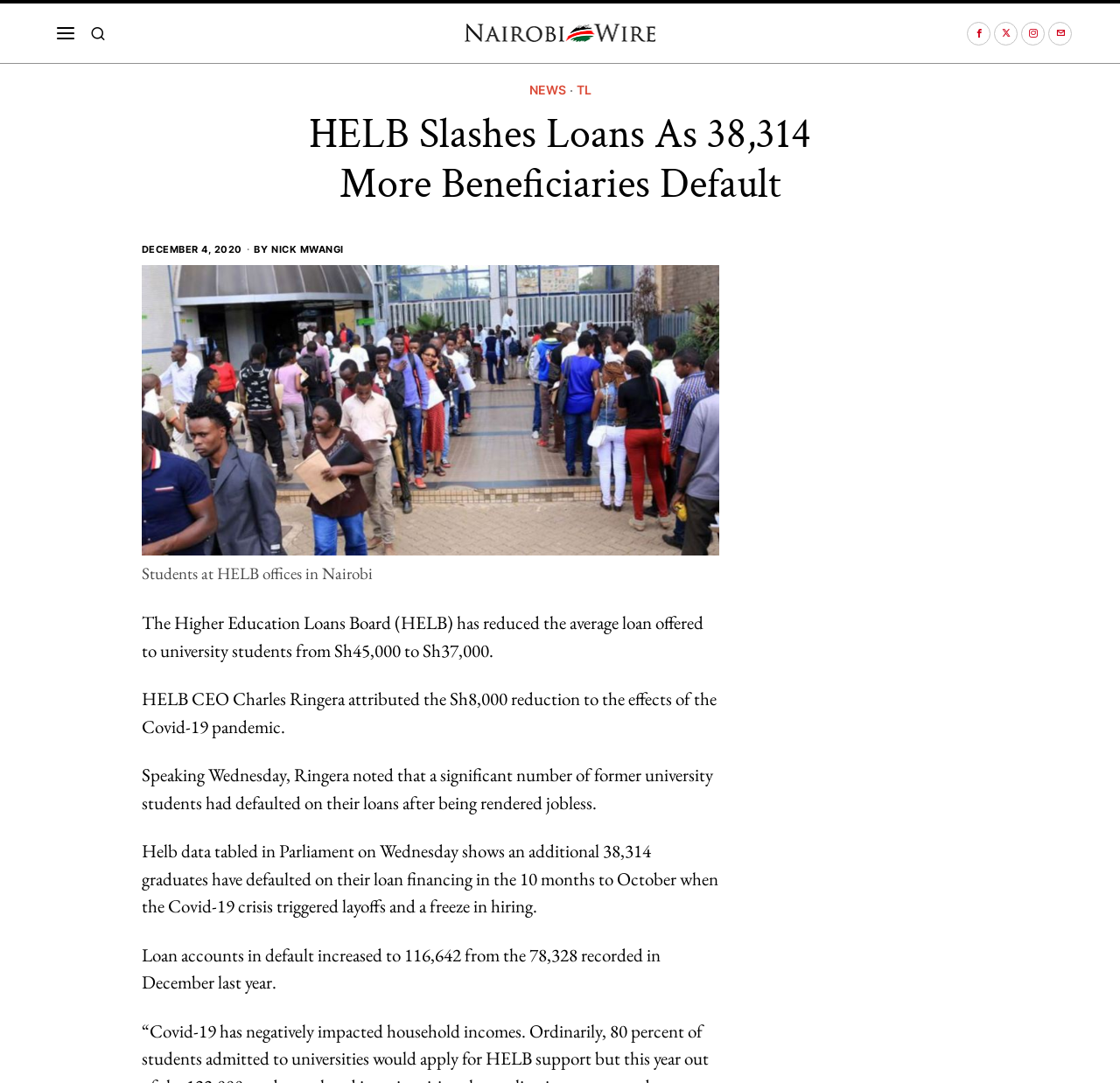Determine the bounding box coordinates (top-left x, top-left y, bottom-right x, bottom-right y) of the UI element described in the following text: Nick Mwangi

[0.242, 0.224, 0.307, 0.237]